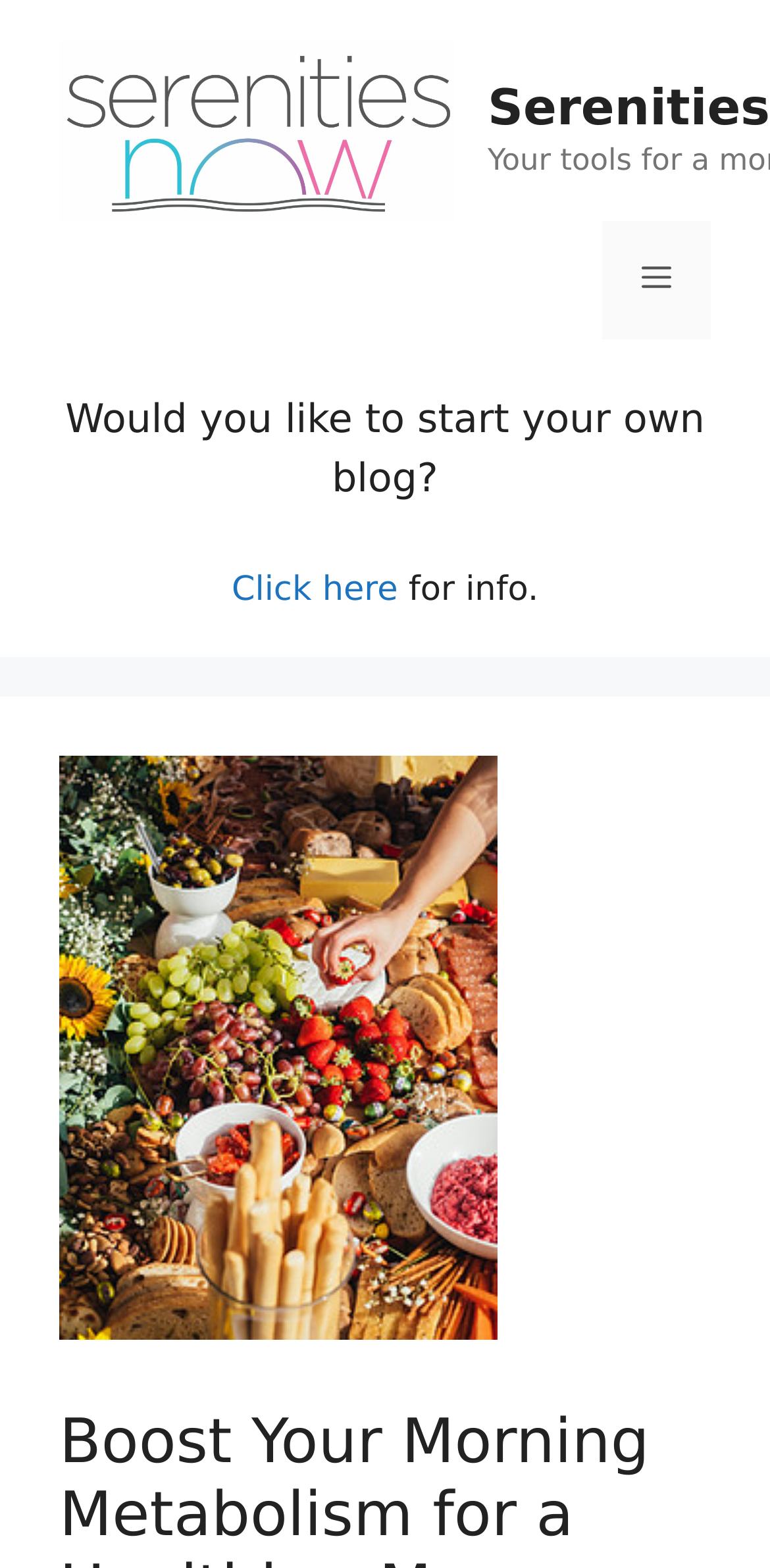Determine the main headline from the webpage and extract its text.

Boost Your Morning Metabolism for a Healthier, More Peaceful Life